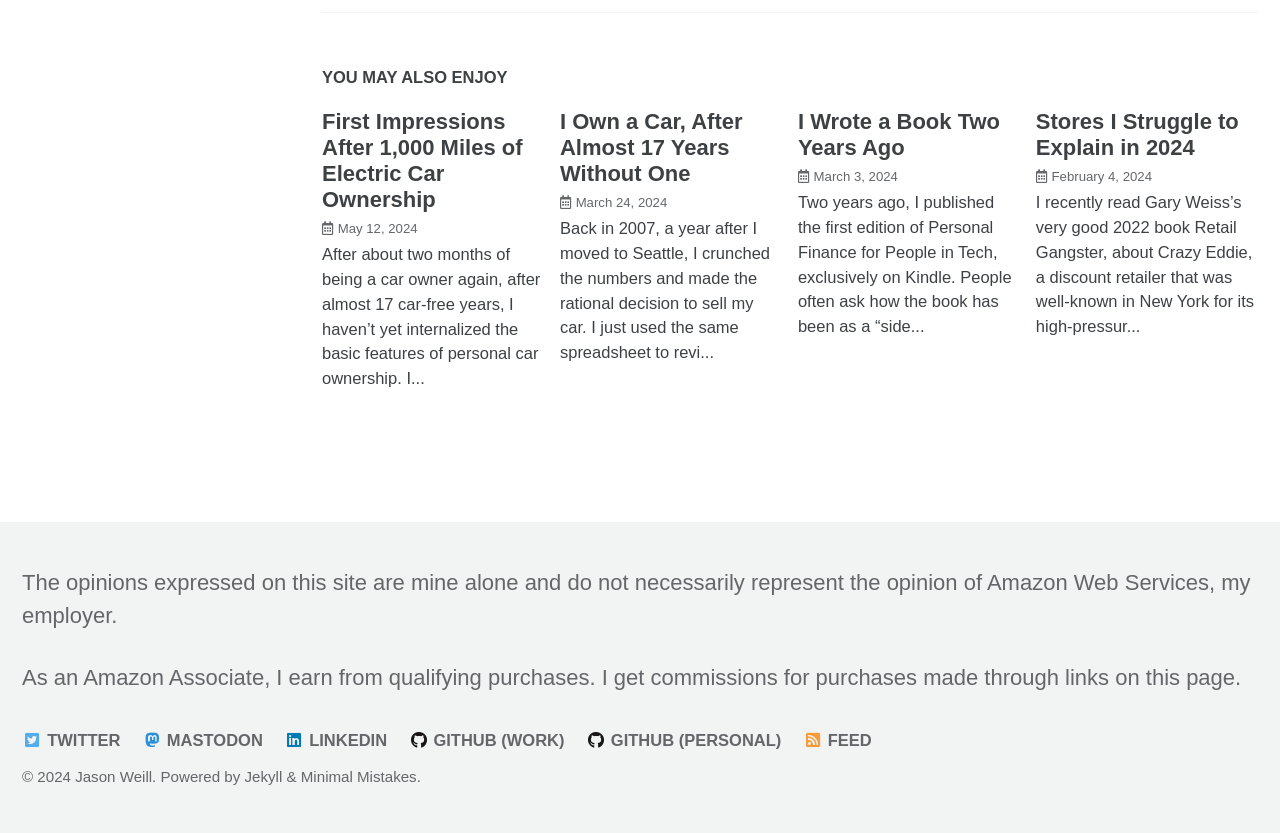Please predict the bounding box coordinates (top-left x, top-left y, bottom-right x, bottom-right y) for the UI element in the screenshot that fits the description: GitHub (work)

[0.319, 0.878, 0.449, 0.9]